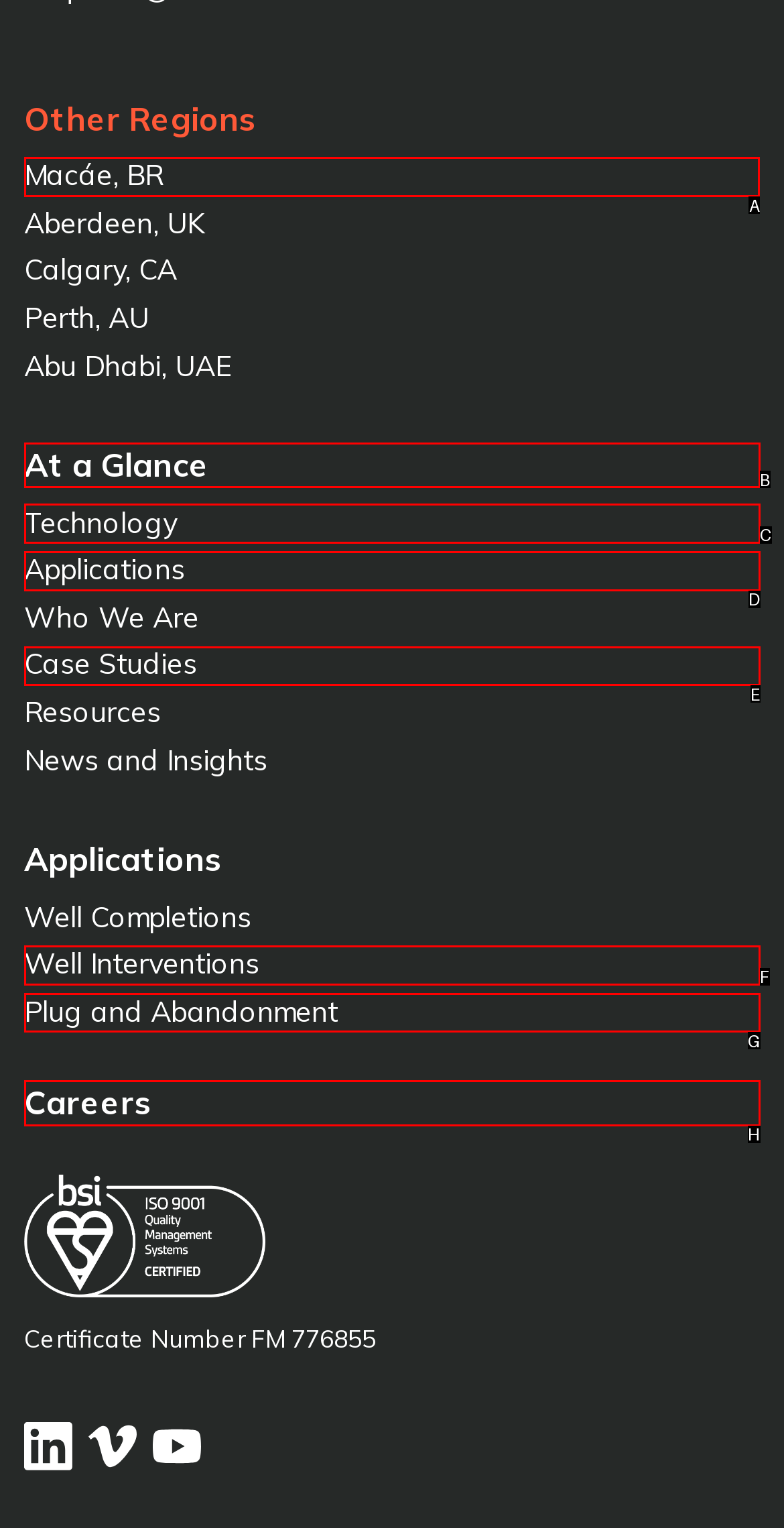Select the UI element that should be clicked to execute the following task: View information about Macáe, BR
Provide the letter of the correct choice from the given options.

A